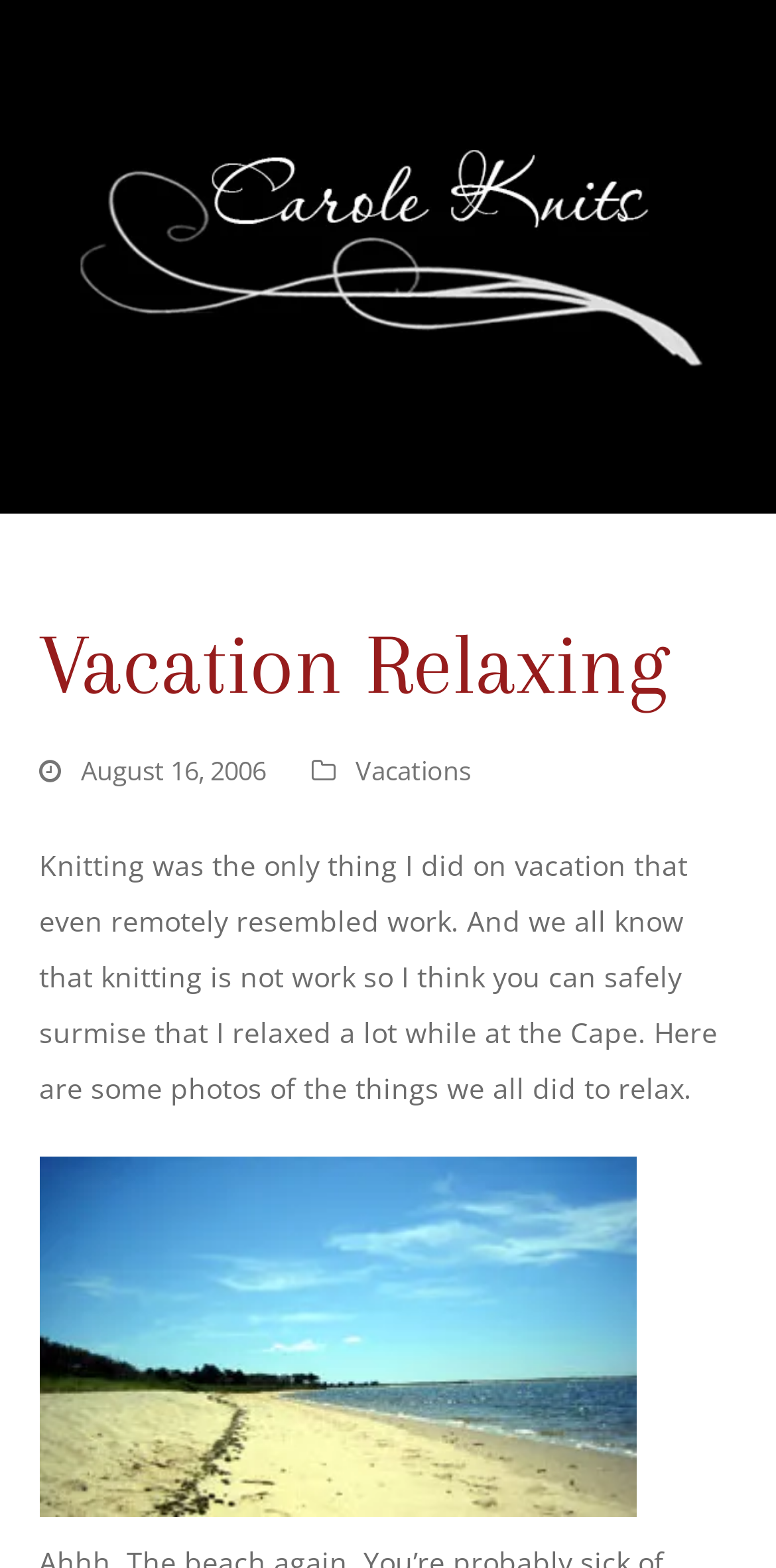Provide a one-word or one-phrase answer to the question:
What is the date of the blog post?

August 16, 2006